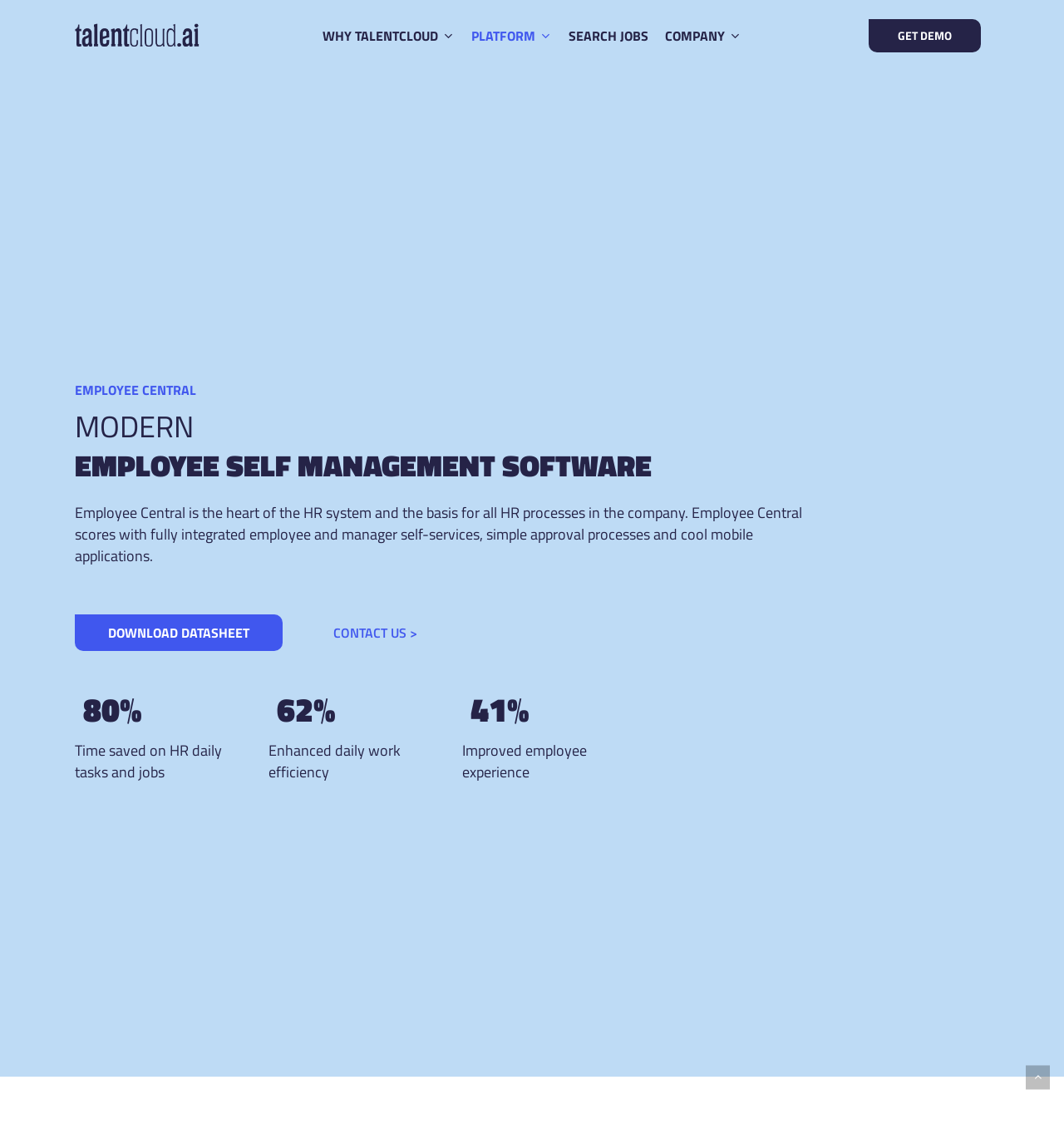For the following element description, predict the bounding box coordinates in the format (top-left x, top-left y, bottom-right x, bottom-right y). All values should be floating point numbers between 0 and 1. Description: DOWNLOAD DATASHEET

[0.071, 0.547, 0.266, 0.564]